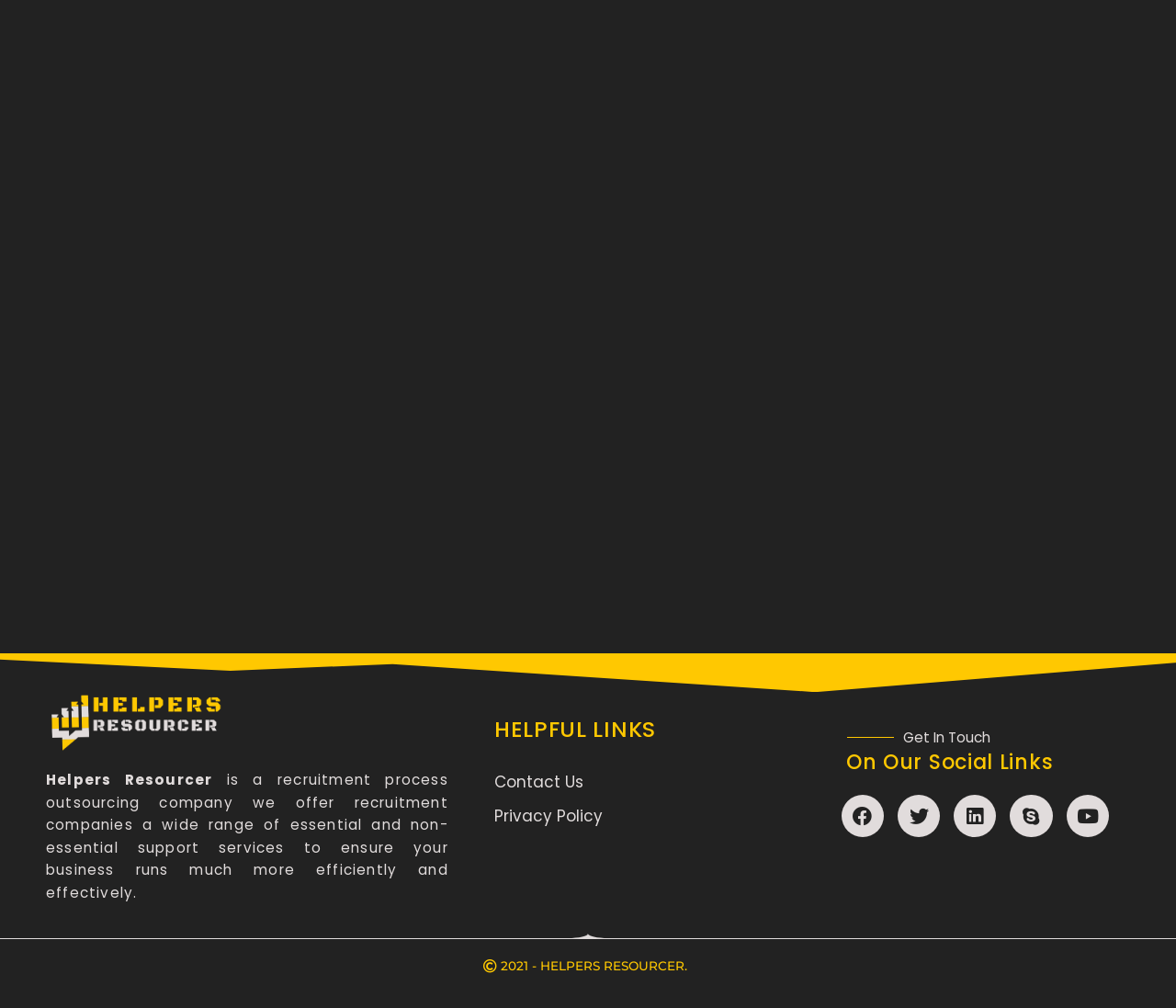Please locate the bounding box coordinates of the region I need to click to follow this instruction: "Get In Touch".

[0.768, 0.722, 0.842, 0.741]